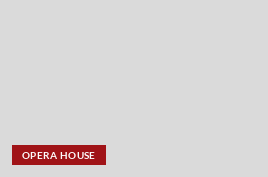What is the focus of the image?
Utilize the image to construct a detailed and well-explained answer.

The caption implies that the focus of the image is on a cultural or artistic topic related to opera houses, as the headline 'OPERA HOUSE' is prominently displayed and there are no additional imagery or complex design elements to distract from it.